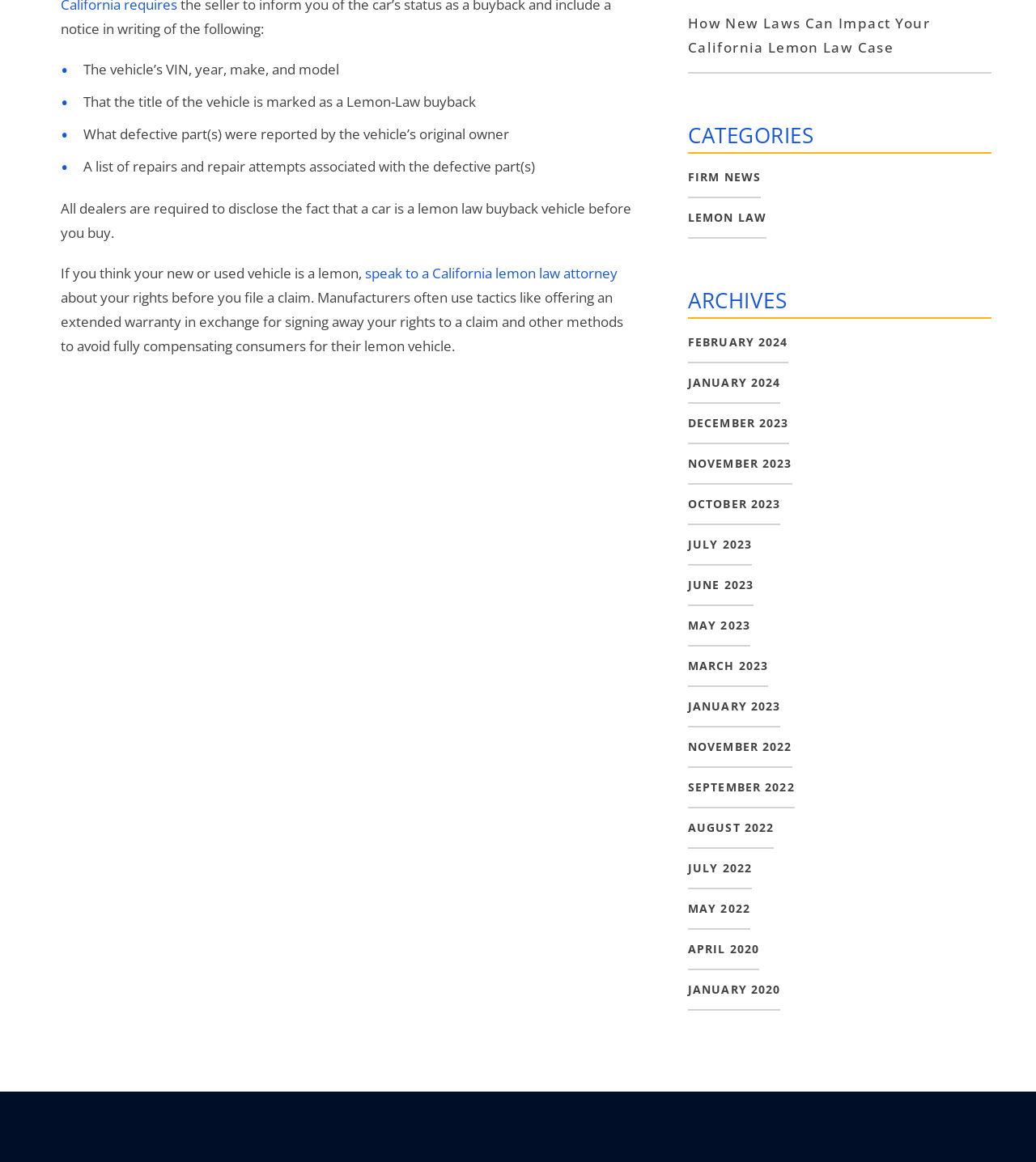What information should dealers disclose about a lemon law buyback vehicle?
Answer the question based on the image using a single word or a brief phrase.

Fact that a car is a lemon law buyback